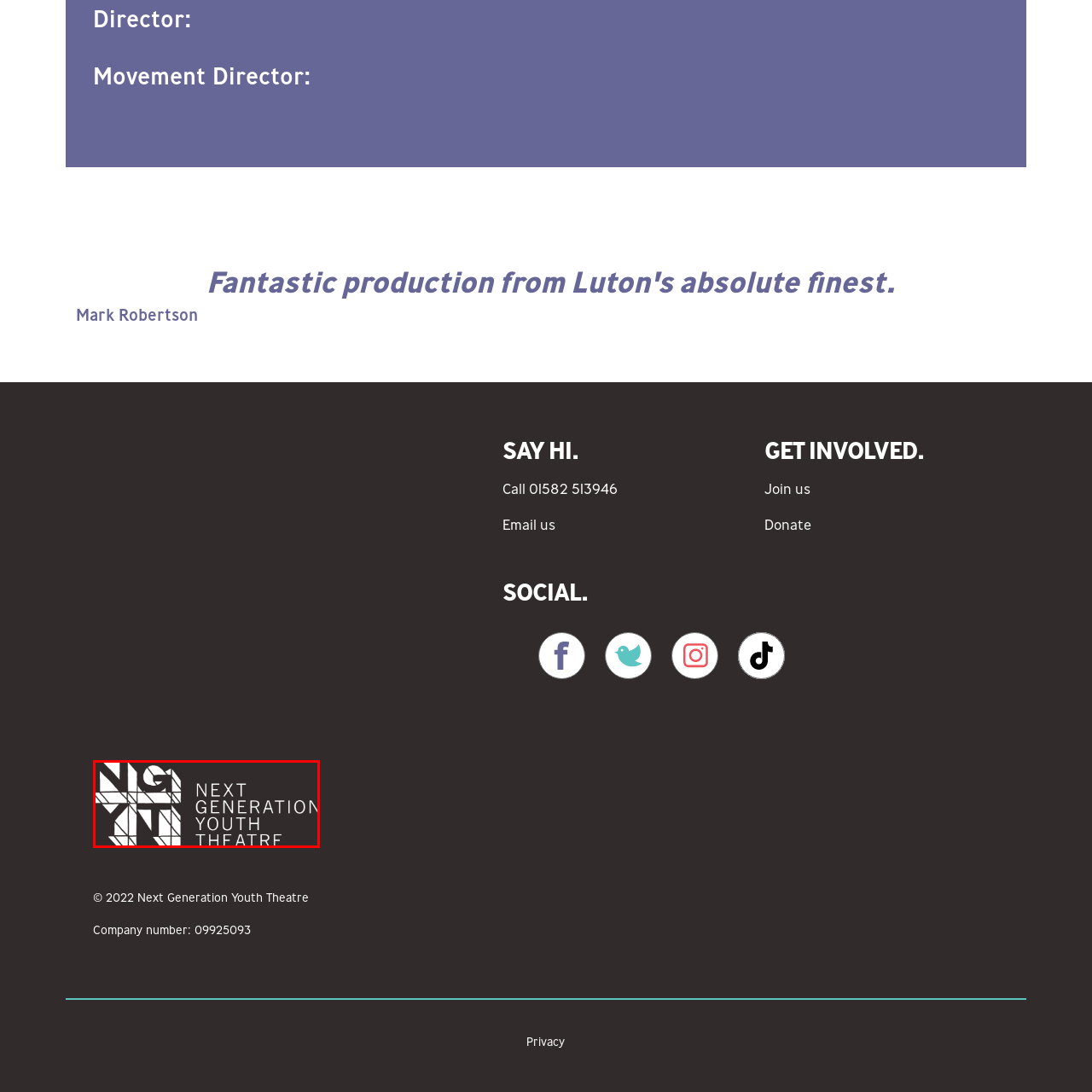Generate a detailed caption for the image that is outlined by the red border.

The image features the logo of the Next Generation Youth Theatre, prominently displaying the acronym "NGYT" in a modern and artistic font. The logo incorporates a geometric design, blending various shapes and lines within the letters, set against a dark background to create a striking visual contrast. Below the acronym, the full name "NEXT GENERATION YOUTH THEATRE" is displayed in a clean, bold typeface, emphasizing the organization's focus on youth and creativity in the performing arts. This logo represents the commitment of NGYT to nurturing young talent and fostering community engagement through theatrical endeavors.